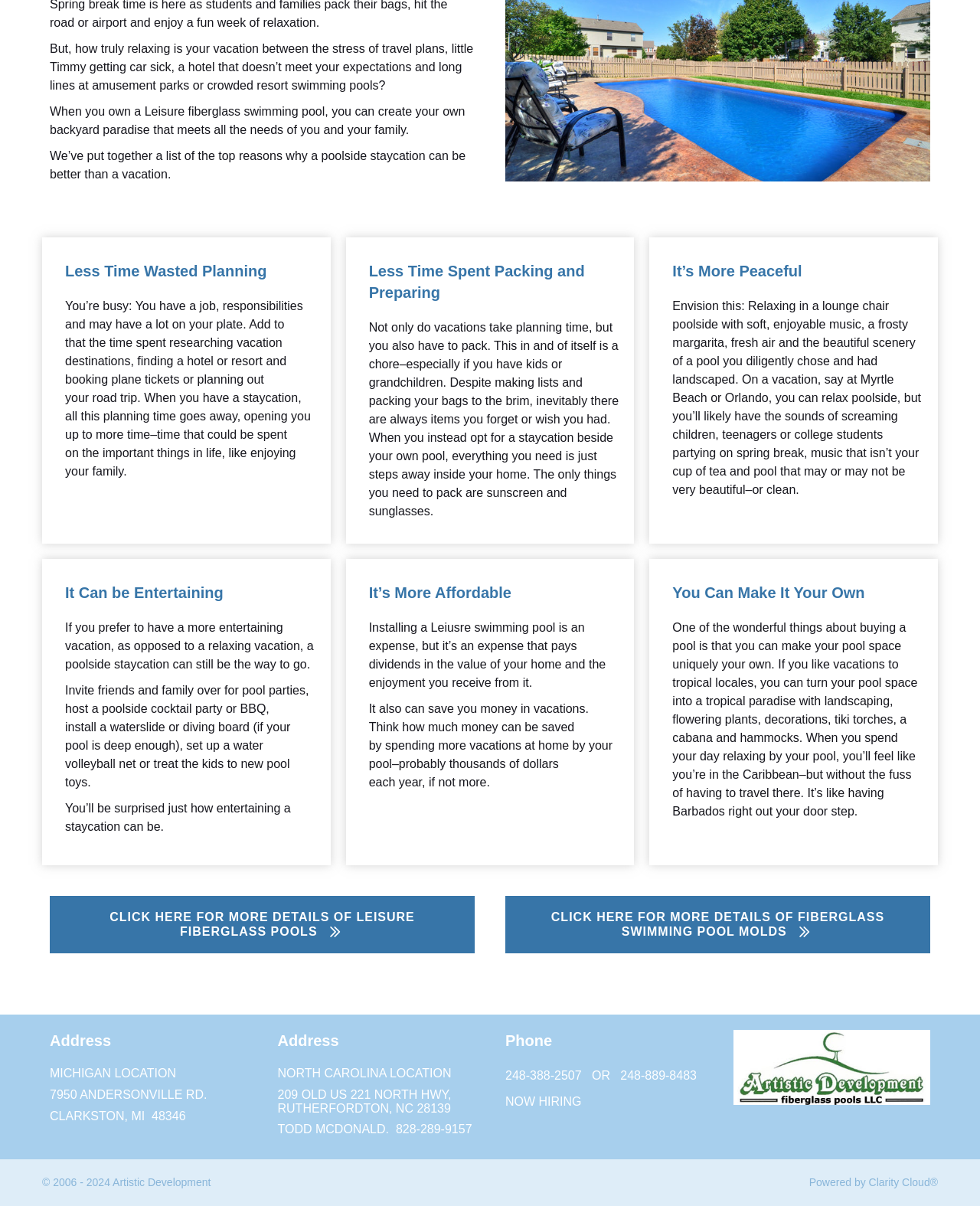Find the bounding box of the UI element described as: "248-388-2507 OR 248-889-8483". The bounding box coordinates should be given as four float values between 0 and 1, i.e., [left, top, right, bottom].

[0.516, 0.887, 0.711, 0.897]